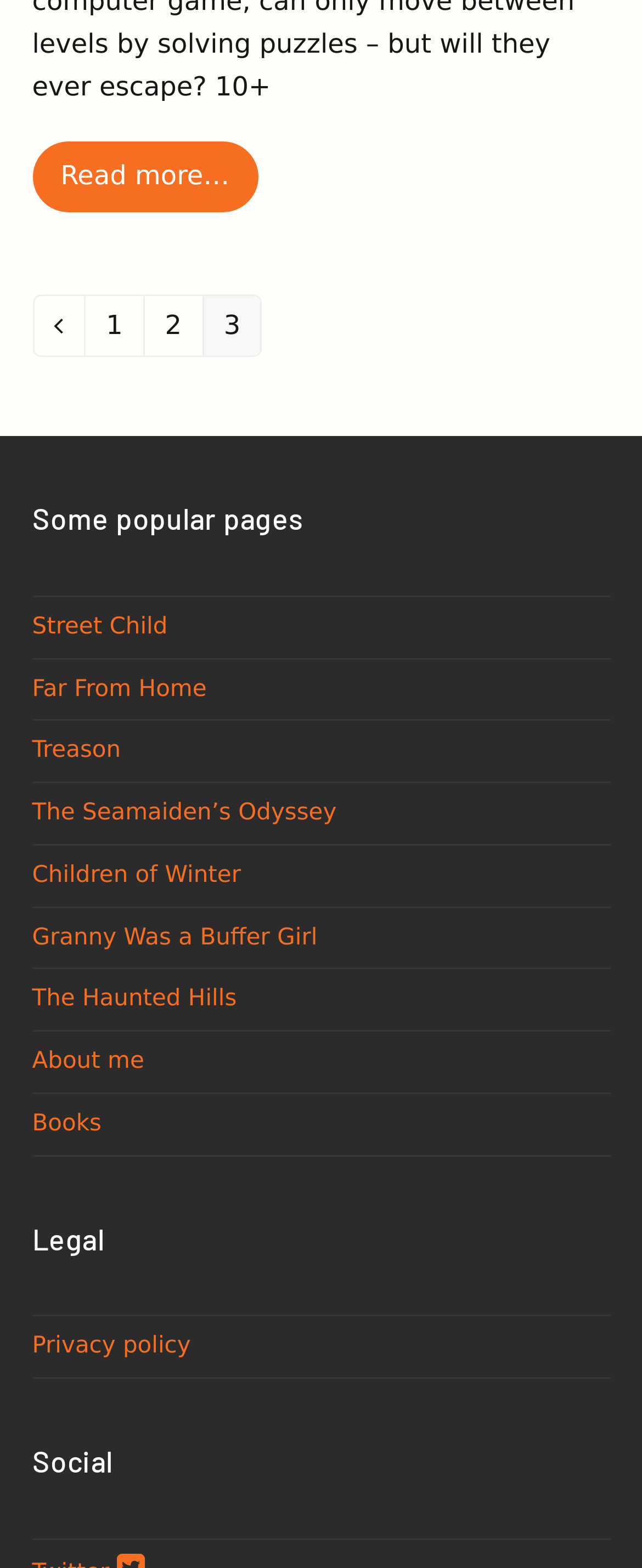How many links are there in the footer?
From the details in the image, answer the question comprehensively.

I looked at the bottom of the page and counted the links 'About me', 'Books', 'Privacy policy', and 'Legal' to get the answer.